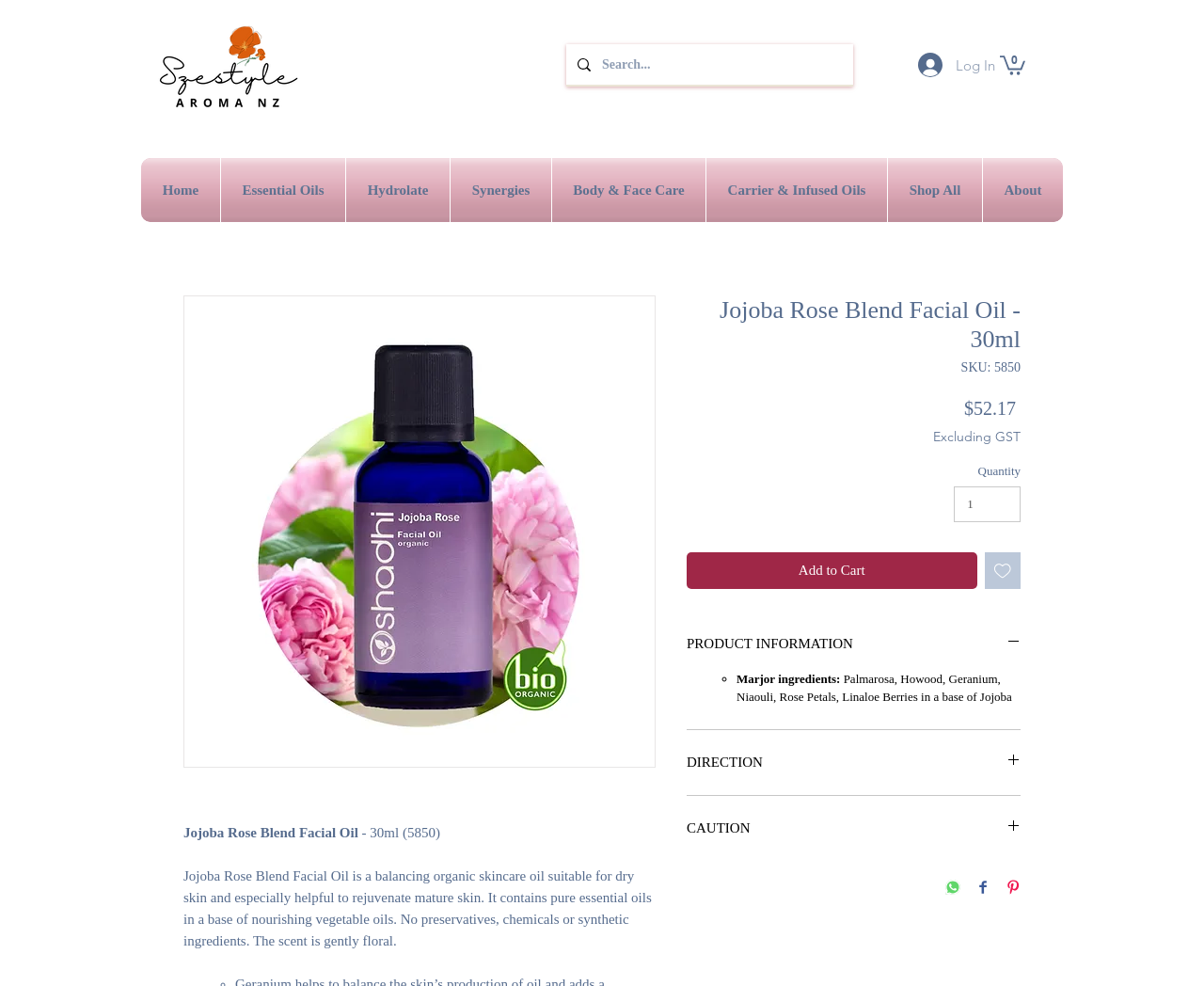Identify the main title of the webpage and generate its text content.

Jojoba Rose Blend Facial Oil - 30ml